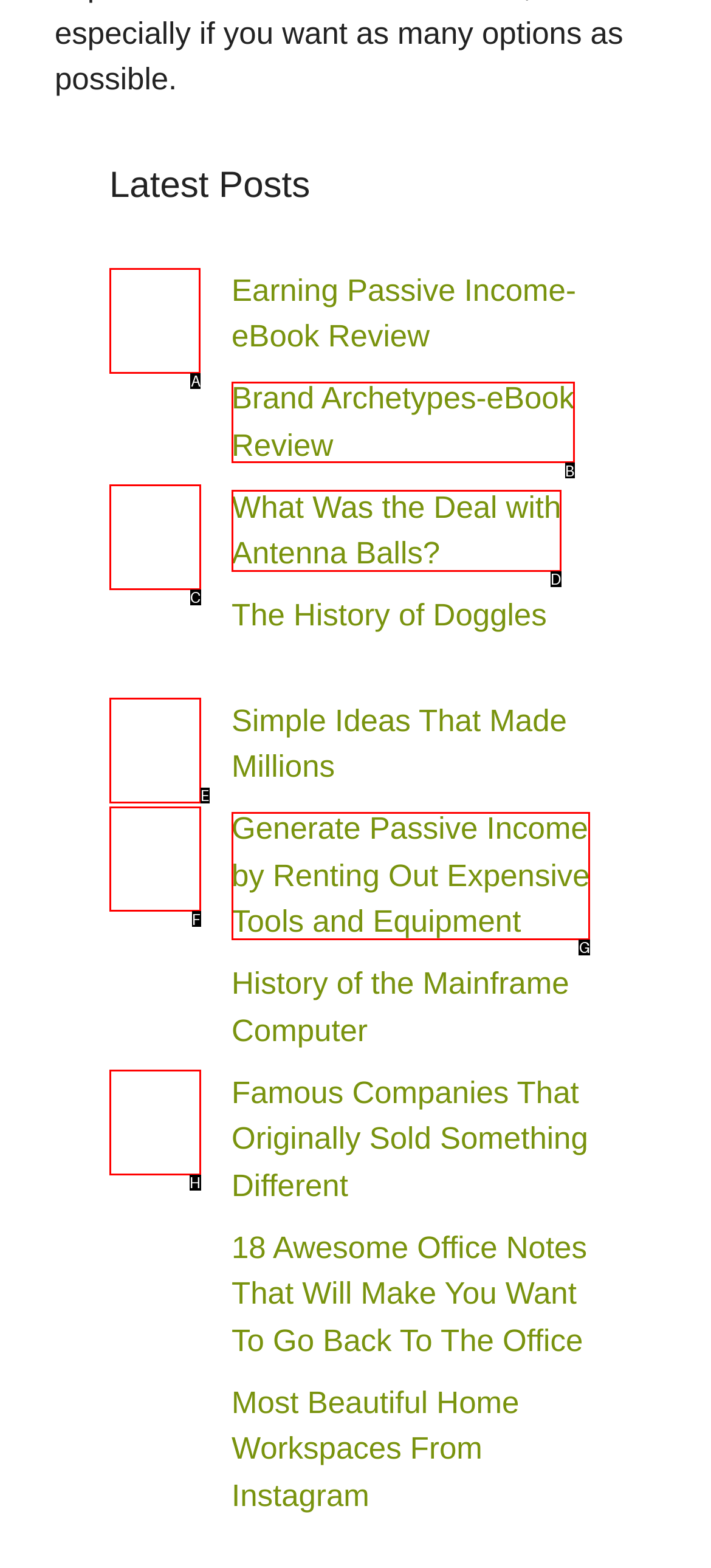To perform the task "View Earning Passive Income eBook Review", which UI element's letter should you select? Provide the letter directly.

A